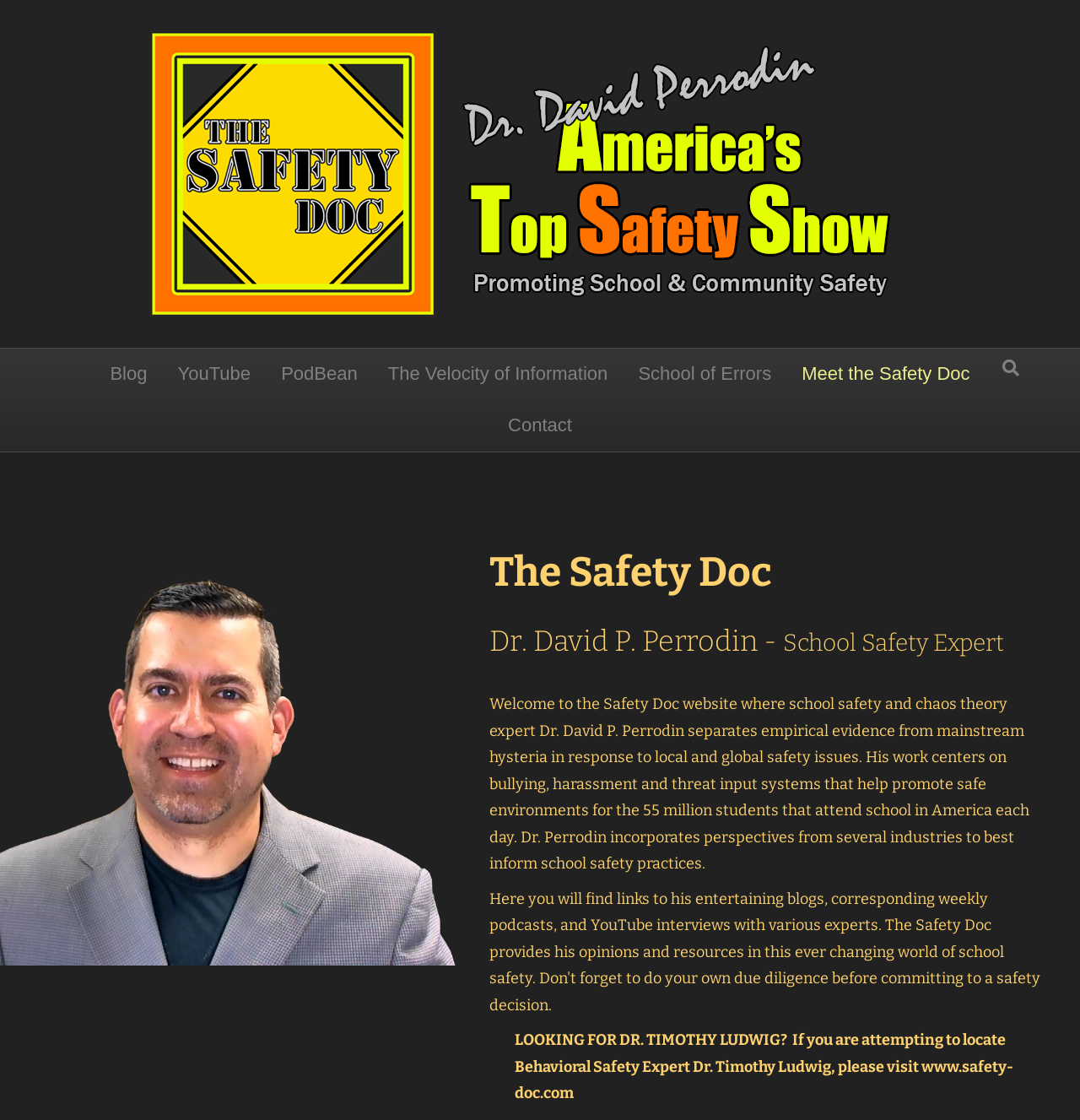Examine the screenshot and answer the question in as much detail as possible: What is the name of the book or publication mentioned on the website?

I found the answer by reading the link element with the text 'The Velocity of Information', which appears to be a book or publication title.